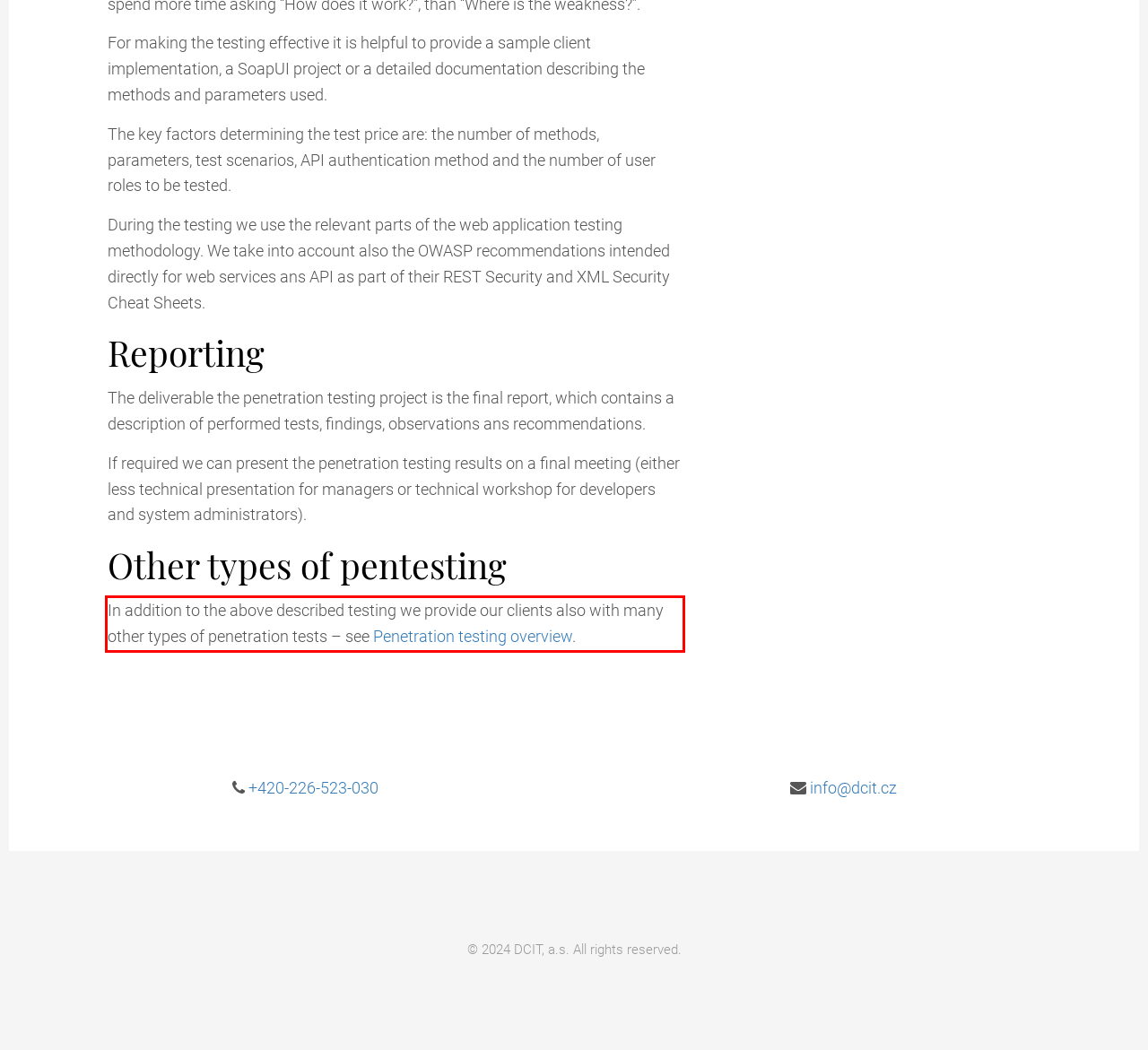Examine the screenshot of the webpage, locate the red bounding box, and perform OCR to extract the text contained within it.

In addition to the above described testing we provide our clients also with many other types of penetration tests – see Penetration testing overview.